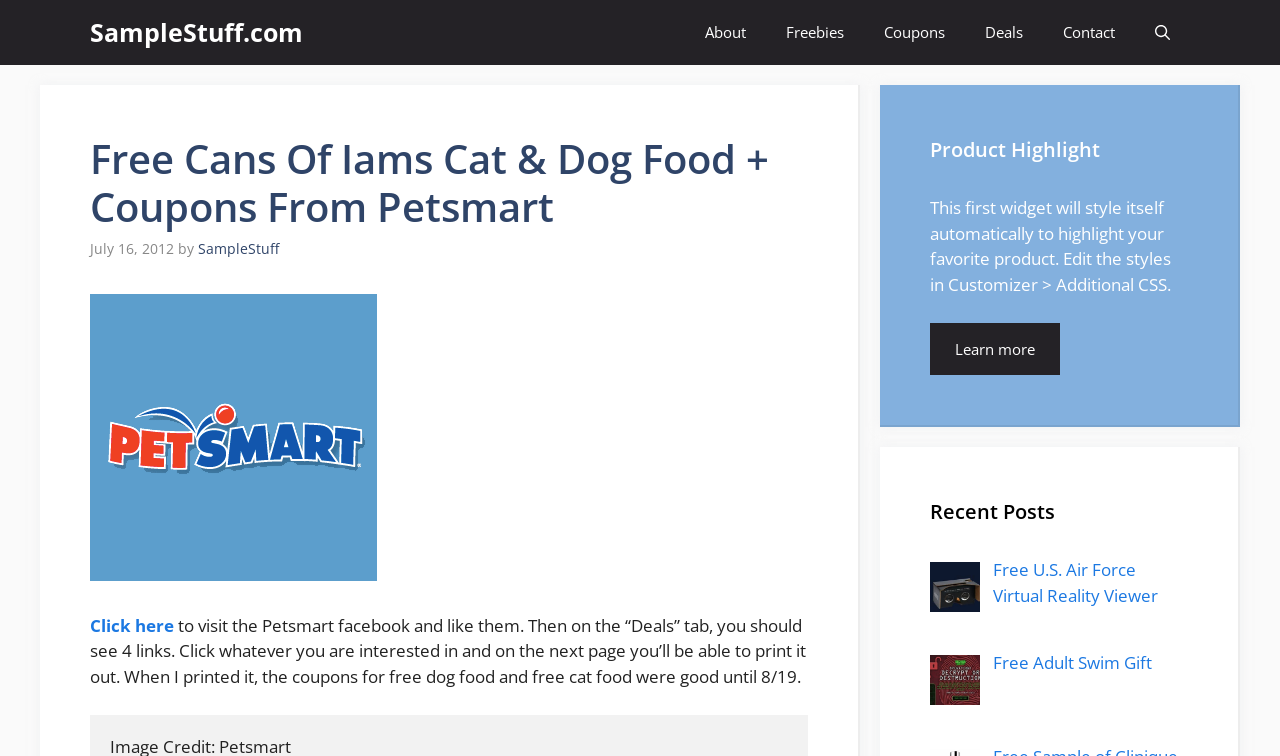Specify the bounding box coordinates of the element's region that should be clicked to achieve the following instruction: "Learn more about the product". The bounding box coordinates consist of four float numbers between 0 and 1, in the format [left, top, right, bottom].

[0.727, 0.427, 0.828, 0.496]